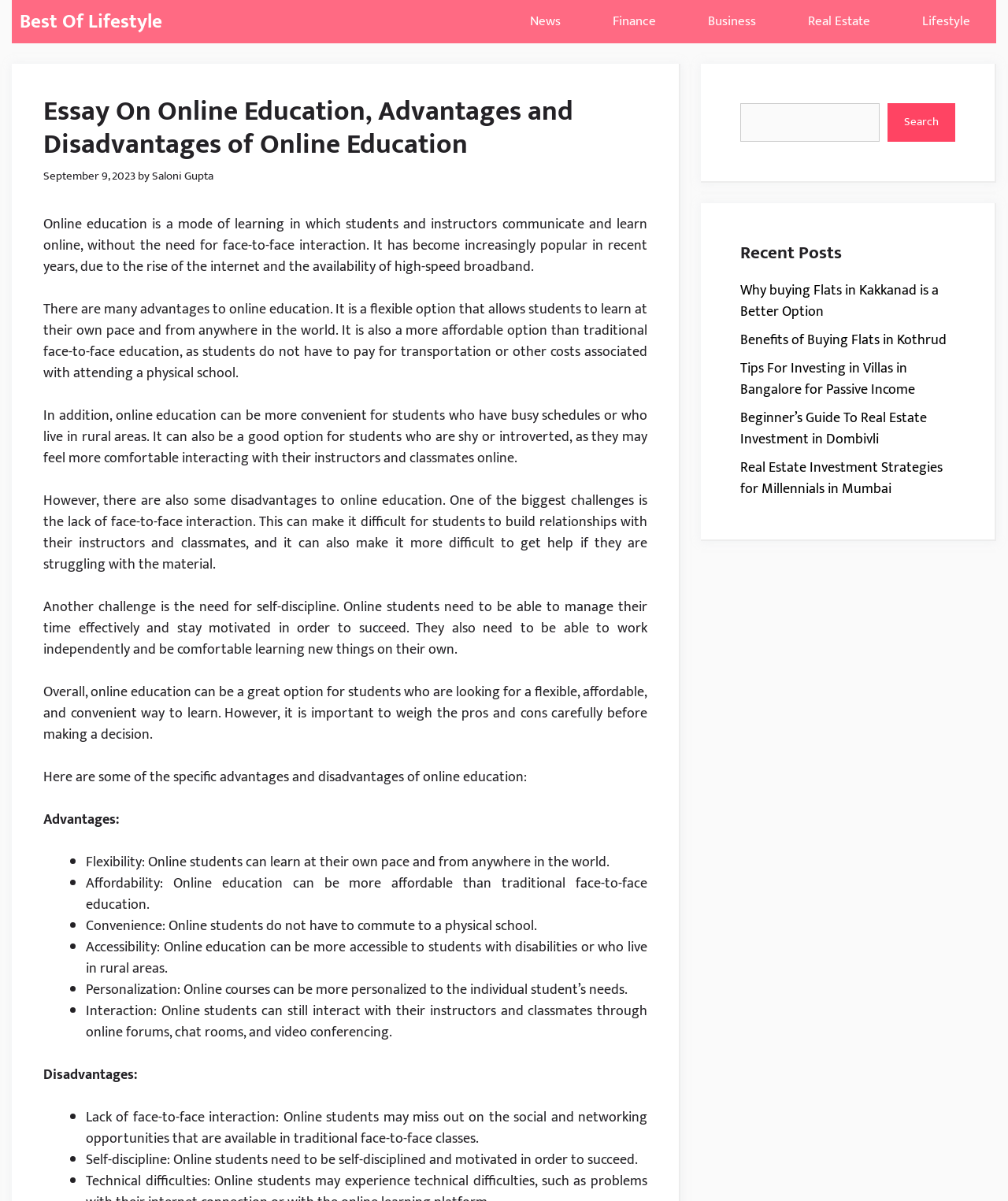Provide a thorough description of the webpage you see.

This webpage is an educational article about online education, specifically discussing its advantages and disadvantages. At the top of the page, there is a navigation bar with links to various categories such as "Best Of Lifestyle", "News", "Finance", "Business", "Real Estate", and "Lifestyle". Below the navigation bar, there is a header section with the title "Essay On Online Education, Advantages and Disadvantages of Online Education" and a timestamp "September 9, 2023". The author's name, "Saloni Gupta", is also displayed.

The main content of the article is divided into several paragraphs, each discussing a specific aspect of online education. The text explains that online education is a mode of learning where students and instructors communicate and learn online, without the need for face-to-face interaction. It highlights the advantages of online education, including flexibility, affordability, convenience, accessibility, personalization, and interaction. The article also discusses the disadvantages, such as the lack of face-to-face interaction and the need for self-discipline.

The article is structured in a clear and organized manner, with headings and subheadings to guide the reader. There are also bullet points listing the advantages and disadvantages of online education, making it easy to scan and understand.

On the right-hand side of the page, there is a search bar with a button to search for specific topics. Below the search bar, there is a section titled "Recent Posts" with links to other articles on related topics, such as real estate investment and buying flats in various locations.

Overall, the webpage is well-organized and easy to navigate, with a clear and concise presentation of the topic of online education.